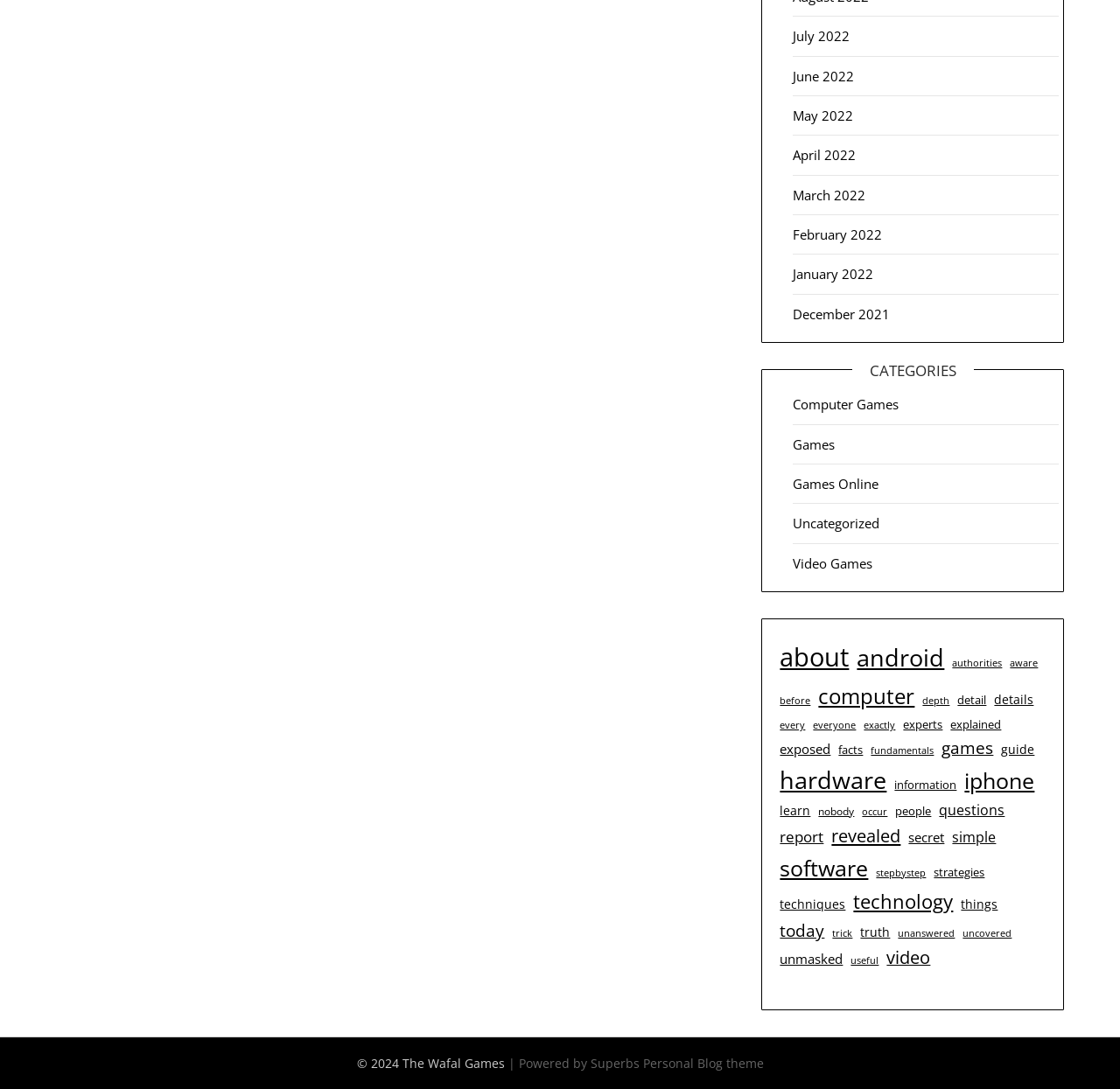Find the bounding box coordinates of the element you need to click on to perform this action: 'Read about 'android''. The coordinates should be represented by four float values between 0 and 1, in the format [left, top, right, bottom].

[0.765, 0.587, 0.843, 0.622]